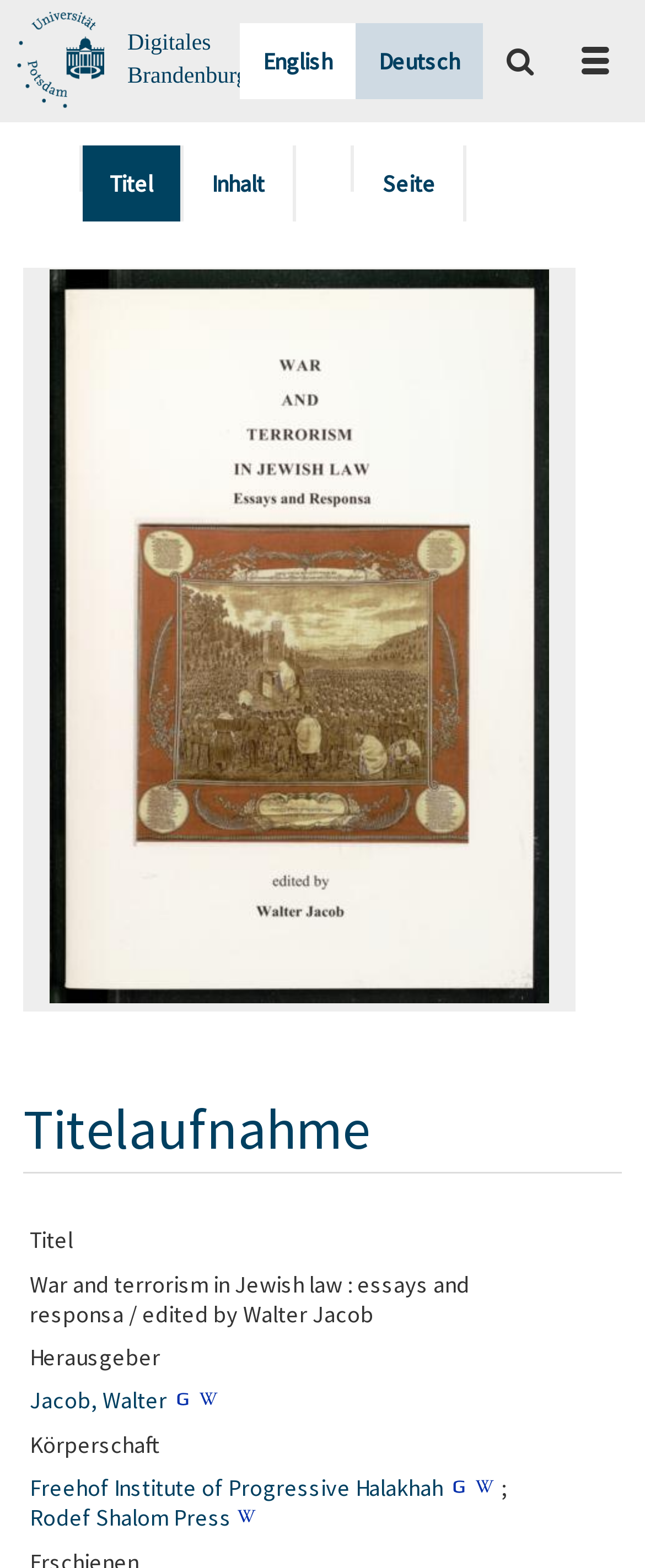Provide a brief response using a word or short phrase to this question:
What is the title of the book?

War and terrorism in Jewish law